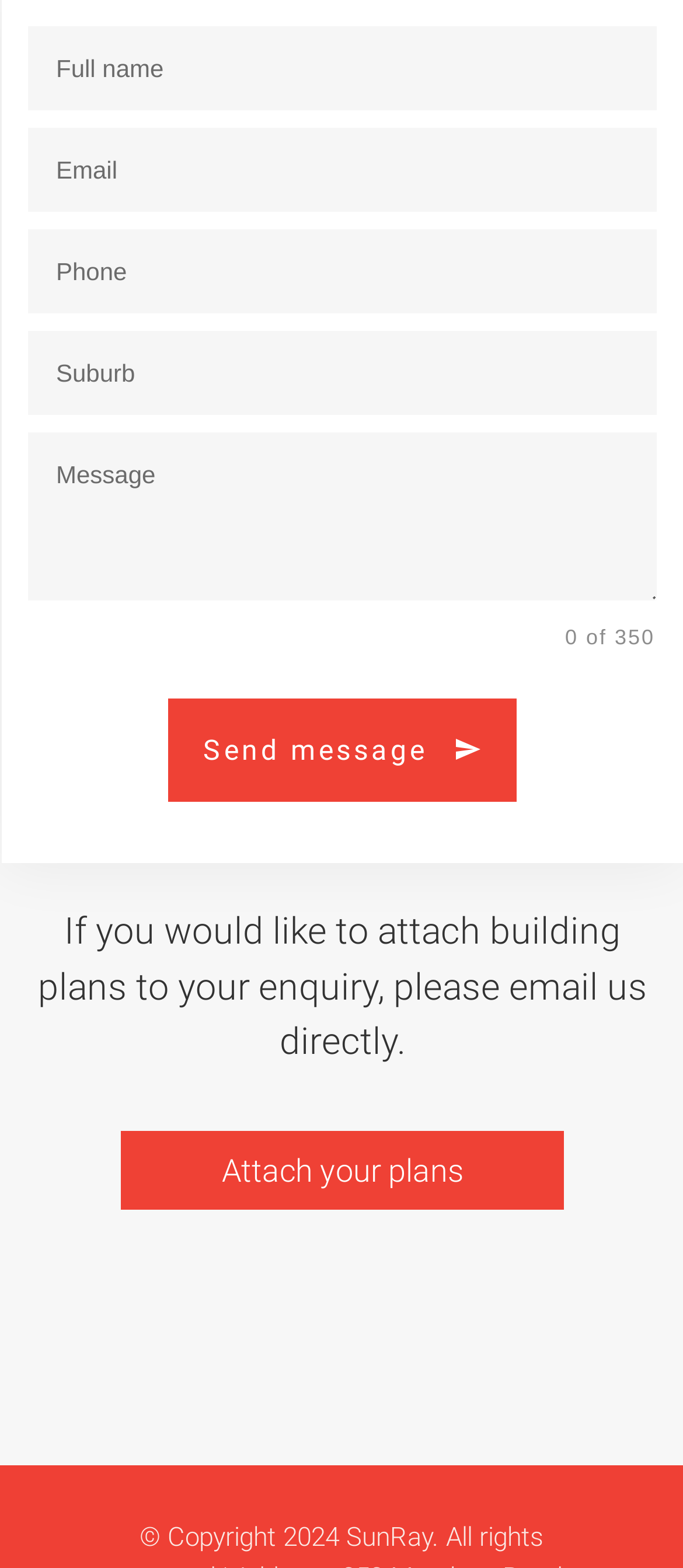Based on the element description: "name="email" placeholder="Email"", identify the bounding box coordinates for this UI element. The coordinates must be four float numbers between 0 and 1, listed as [left, top, right, bottom].

[0.041, 0.081, 0.962, 0.135]